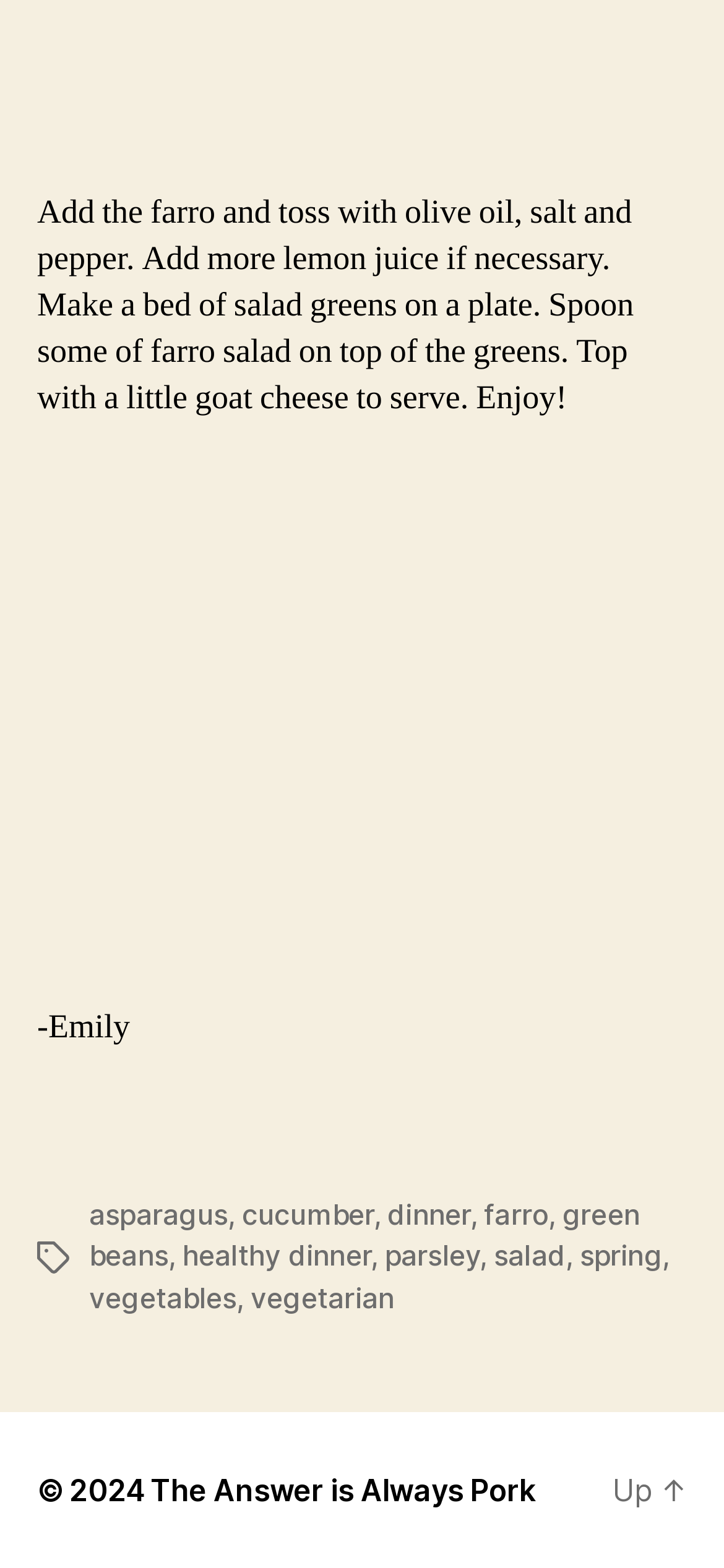What type of cheese is recommended to serve with the salad?
Please answer the question with a detailed response using the information from the screenshot.

The recipe suggests serving the salad with a little goat cheese on top, as mentioned in the instructions 'Top with a little goat cheese to serve.'